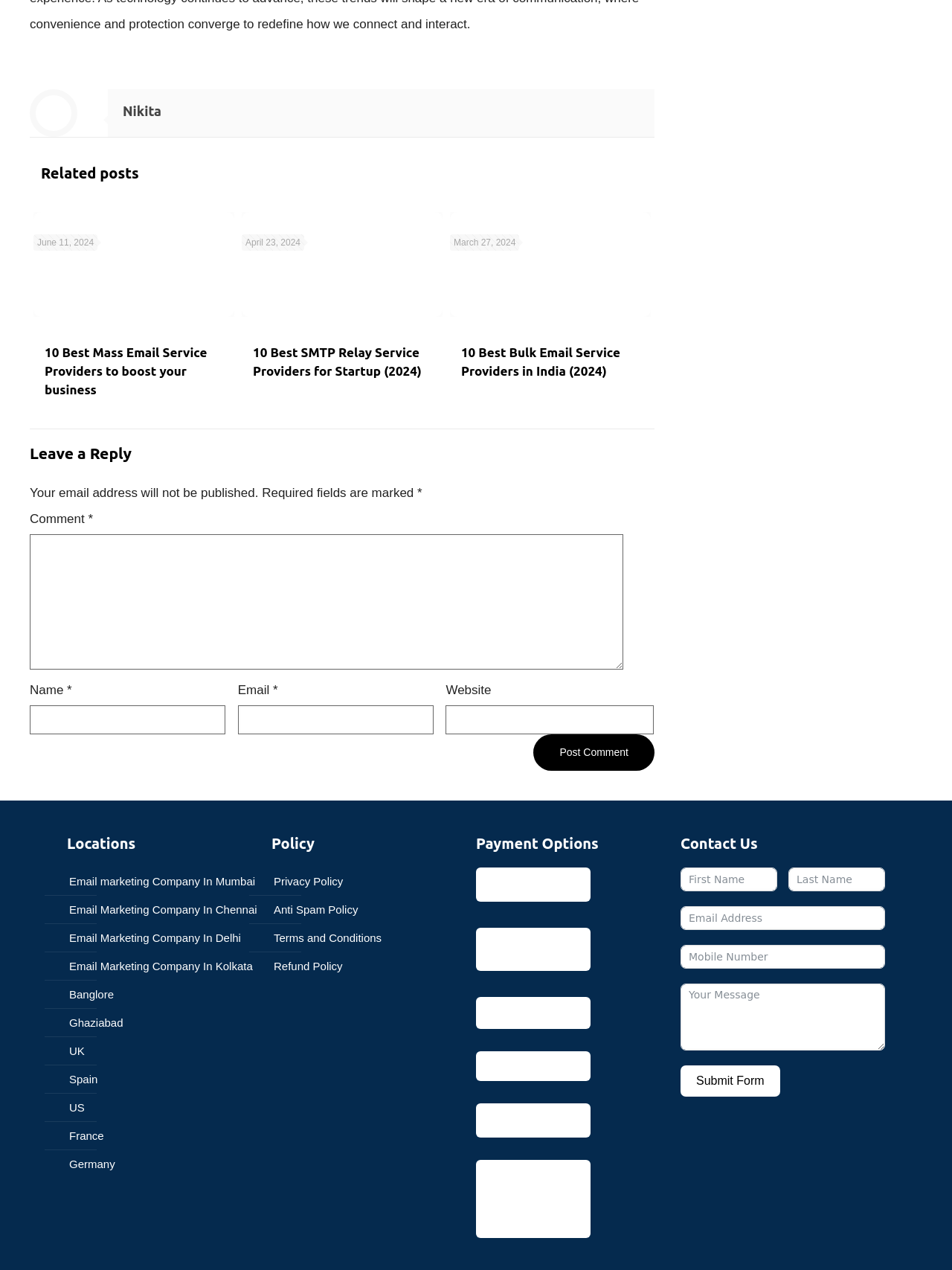How many related posts are listed?
Provide a fully detailed and comprehensive answer to the question.

There are three related posts listed on the webpage, each with a heading, a link, and an image. The posts are 'Mass Email Service Providers', 'SMTP Relay Service Providers', and 'Bulk Email Service Providers in India'.